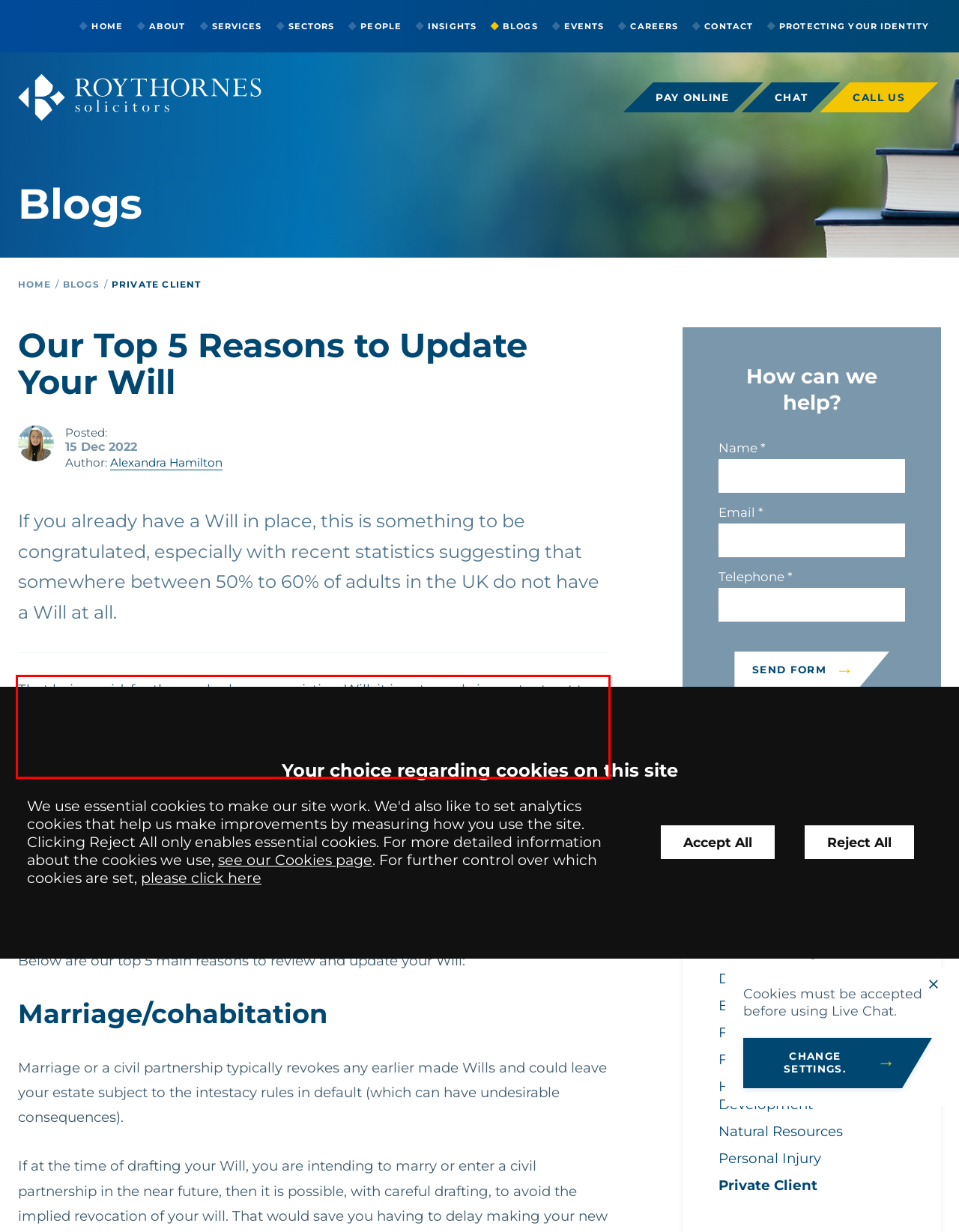Using the provided webpage screenshot, recognize the text content in the area marked by the red bounding box.

That being said, for those who have an existing Will, it is extremely important not to assume that this can simply be ticked off your list and forgotten about. We are all aware that our lives do not stand still, so we cannot expect our Wills to do so and still accurately reflect our wishes.